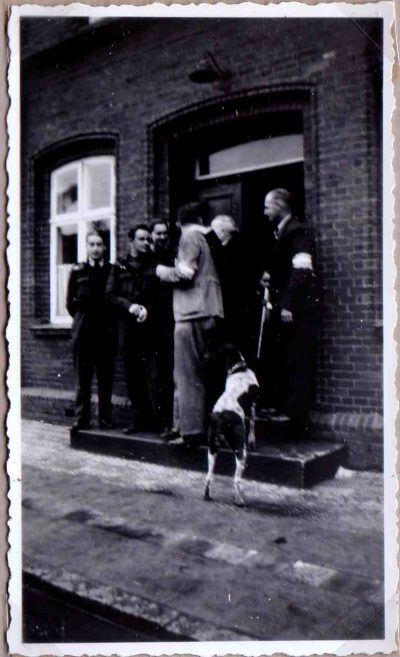What is the setting of the scene?
Based on the visual content, answer with a single word or a brief phrase.

A brick structure